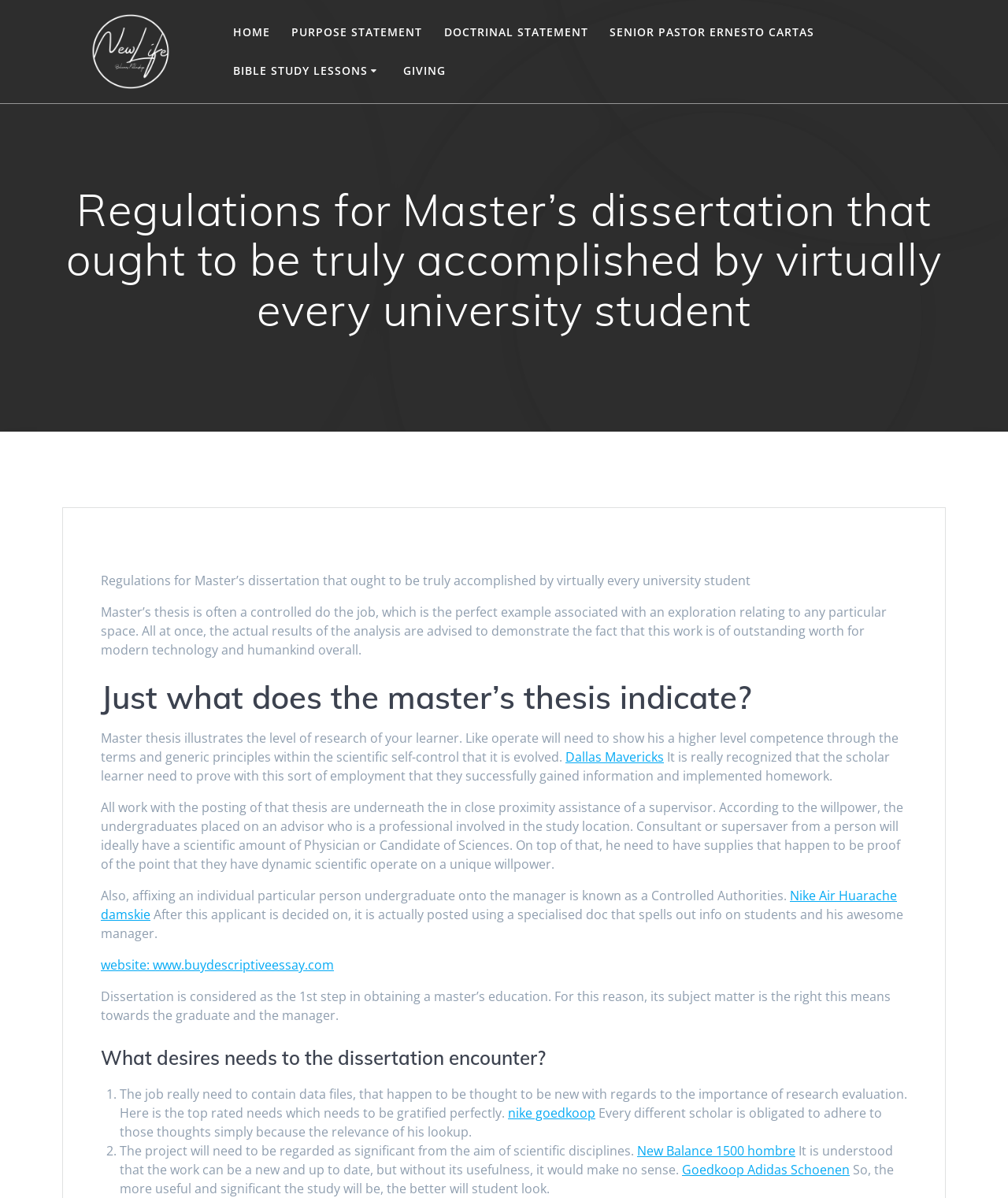Determine the bounding box coordinates for the UI element described. Format the coordinates as (top-left x, top-left y, bottom-right x, bottom-right y) and ensure all values are between 0 and 1. Element description: Goedkoop Adidas Schoenen

[0.677, 0.969, 0.843, 0.984]